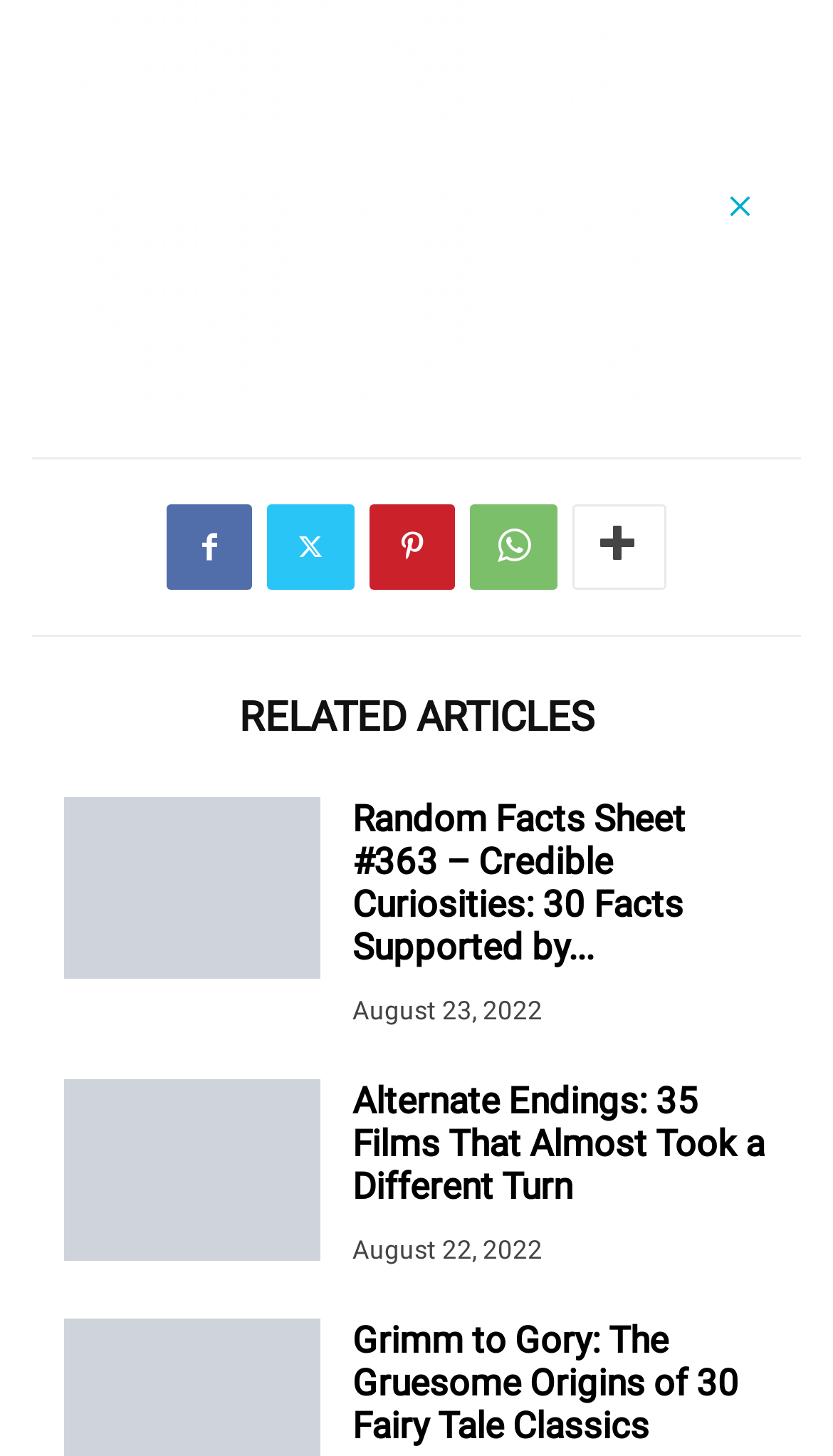Provide a brief response to the question using a single word or phrase: 
What is the category of the articles on this page?

Random Facts